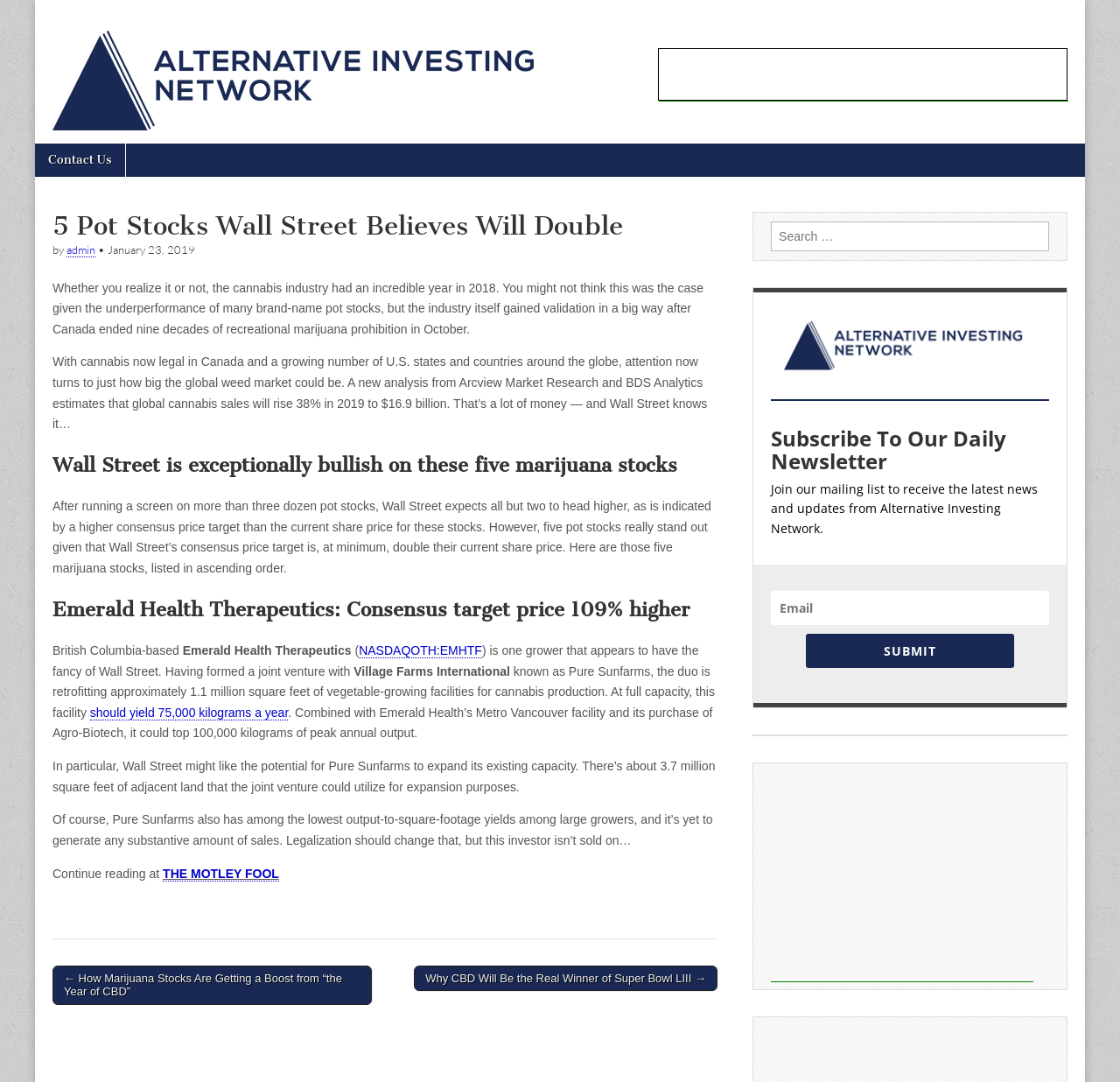Determine the coordinates of the bounding box that should be clicked to complete the instruction: "visit AFIB@IRLAND – 2017". The coordinates should be represented by four float numbers between 0 and 1: [left, top, right, bottom].

None